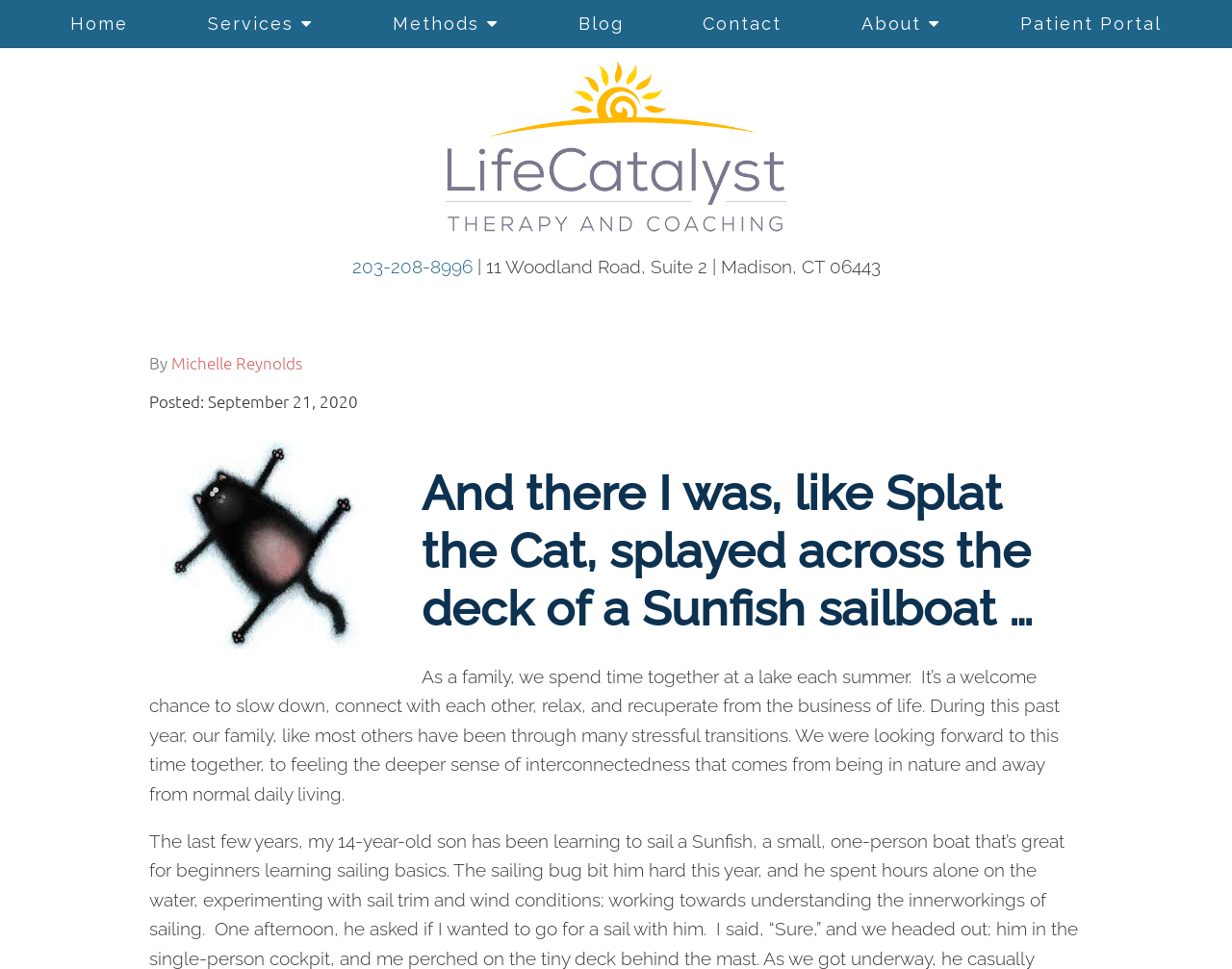Specify the bounding box coordinates for the region that must be clicked to perform the given instruction: "Click on the 'Life Coaching' link".

[0.308, 0.086, 0.48, 0.124]